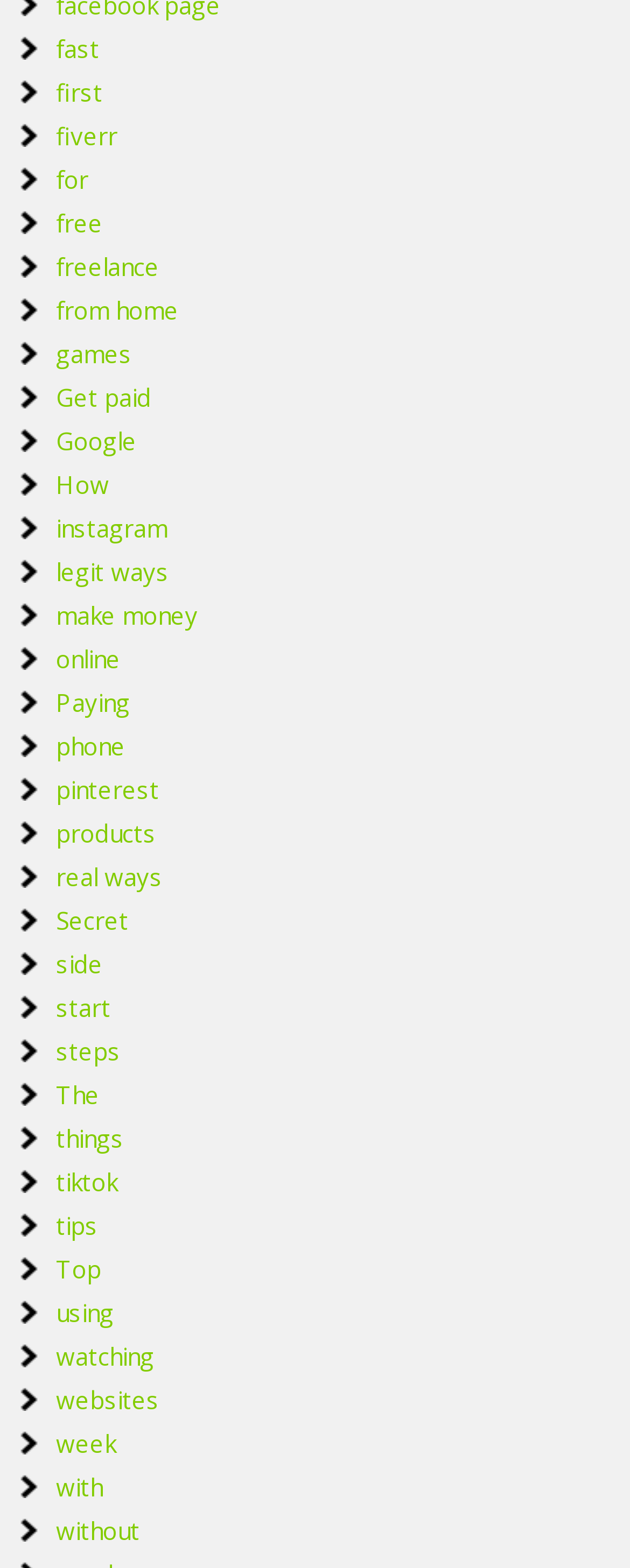Is there a link about making money?
Please look at the screenshot and answer in one word or a short phrase.

Yes